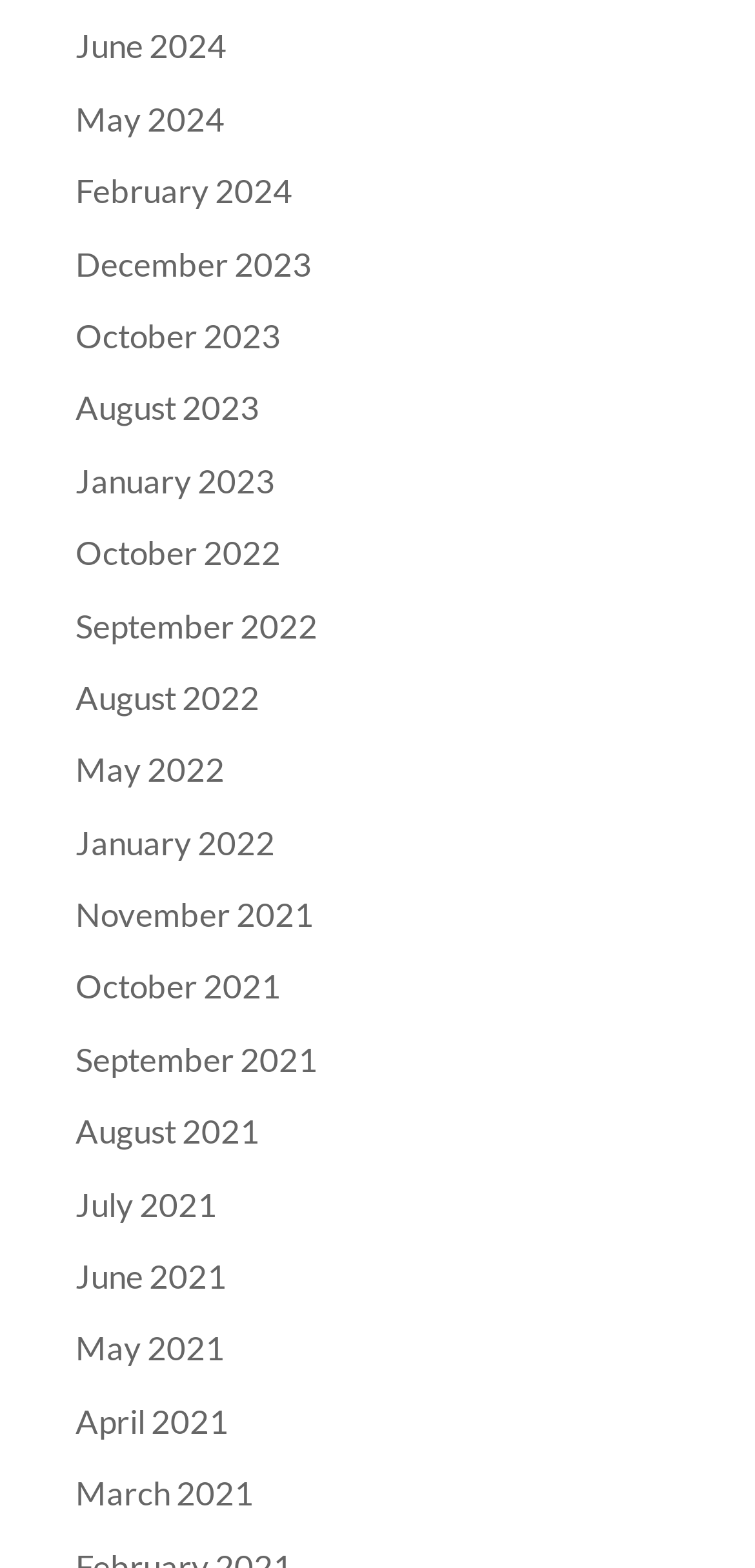Answer the question below in one word or phrase:
How many months are listed in 2023?

3